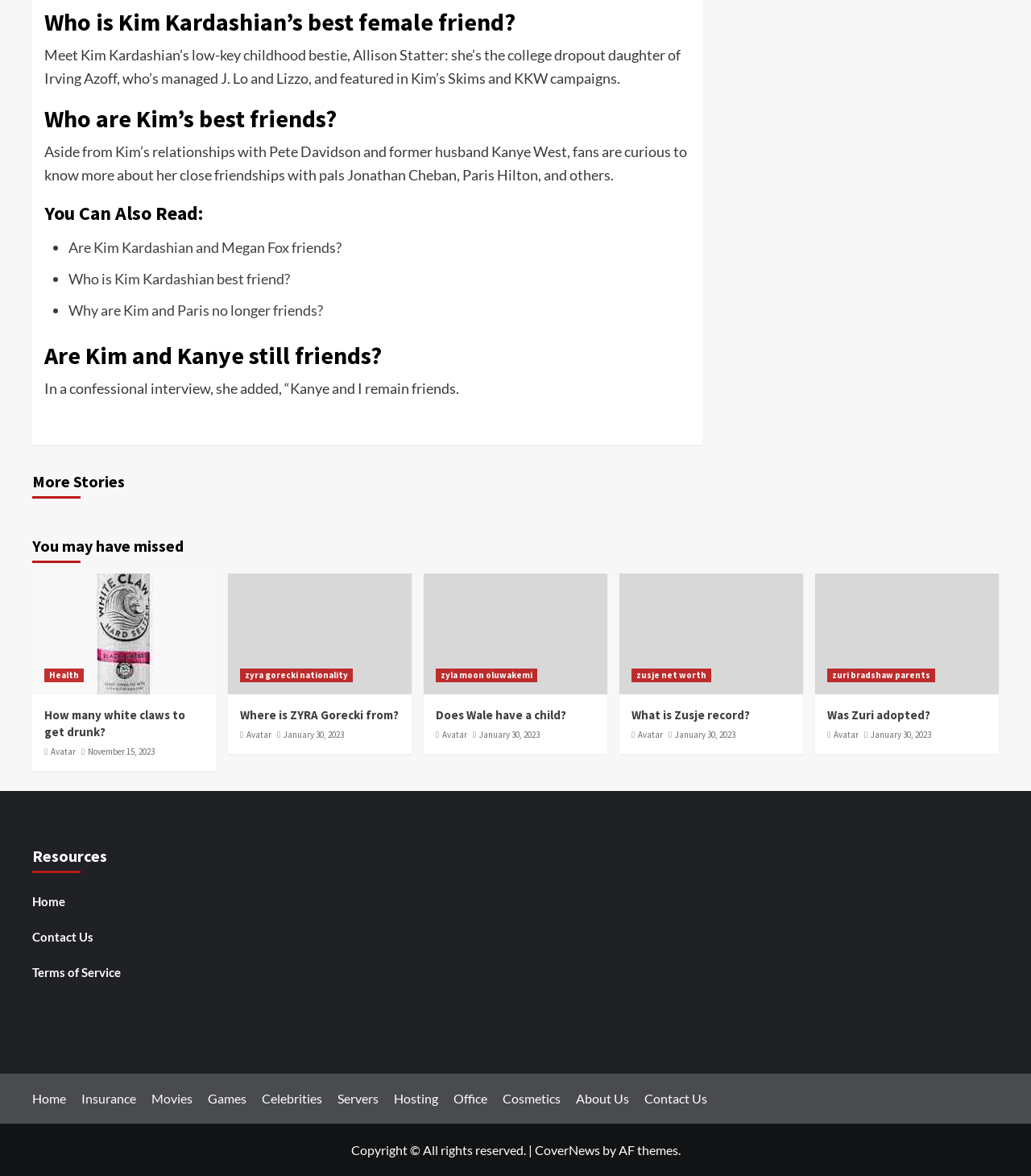Identify the bounding box for the UI element described as: "Where is ZYRA Gorecki from?". The coordinates should be four float numbers between 0 and 1, i.e., [left, top, right, bottom].

[0.233, 0.601, 0.387, 0.614]